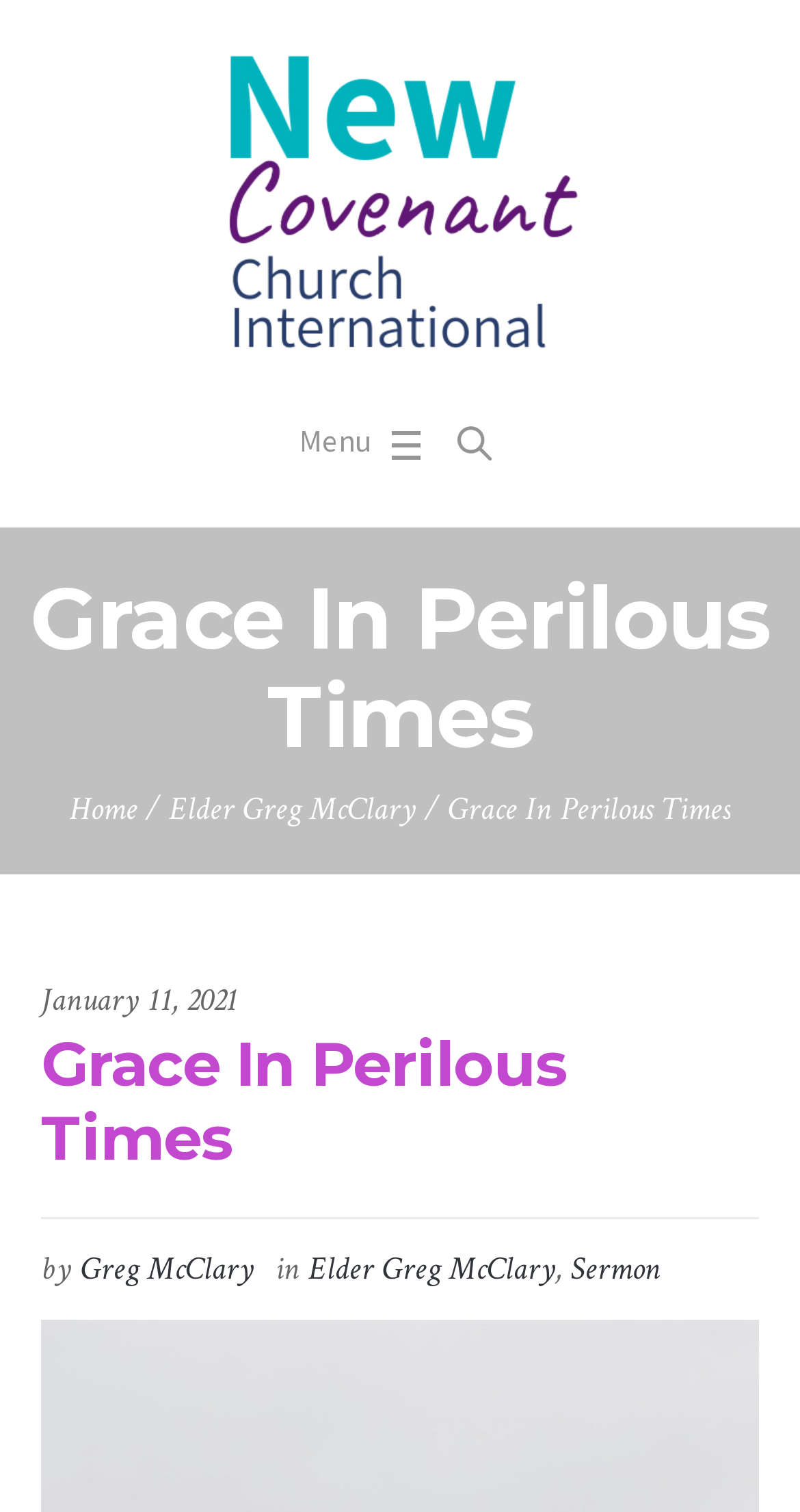Create an elaborate caption that covers all aspects of the webpage.

The webpage is about "Grace In Perilous Times" by Elder Greg McClary, with a focus on NCCI Detroit. At the top left, there is a link to "NCCI Detroit" accompanied by an image with the same name. To the right of this image, there is a "Menu" button. Below the menu button, there are three links: an empty link, a link with an icon, and another link.

The main heading "Grace In Perilous Times" is centered at the top of the page. Below this heading, there is a navigation menu with links to "Home", "Elder Greg McClary", and other pages, separated by forward slashes.

The main content of the page is a sermon by Elder Greg McClary, titled "Grace In Perilous Times", which is dated January 11, 2021. The sermon title is followed by a brief description, including the author's name and category. There are also links to related pages, such as the author's profile and the sermon category.